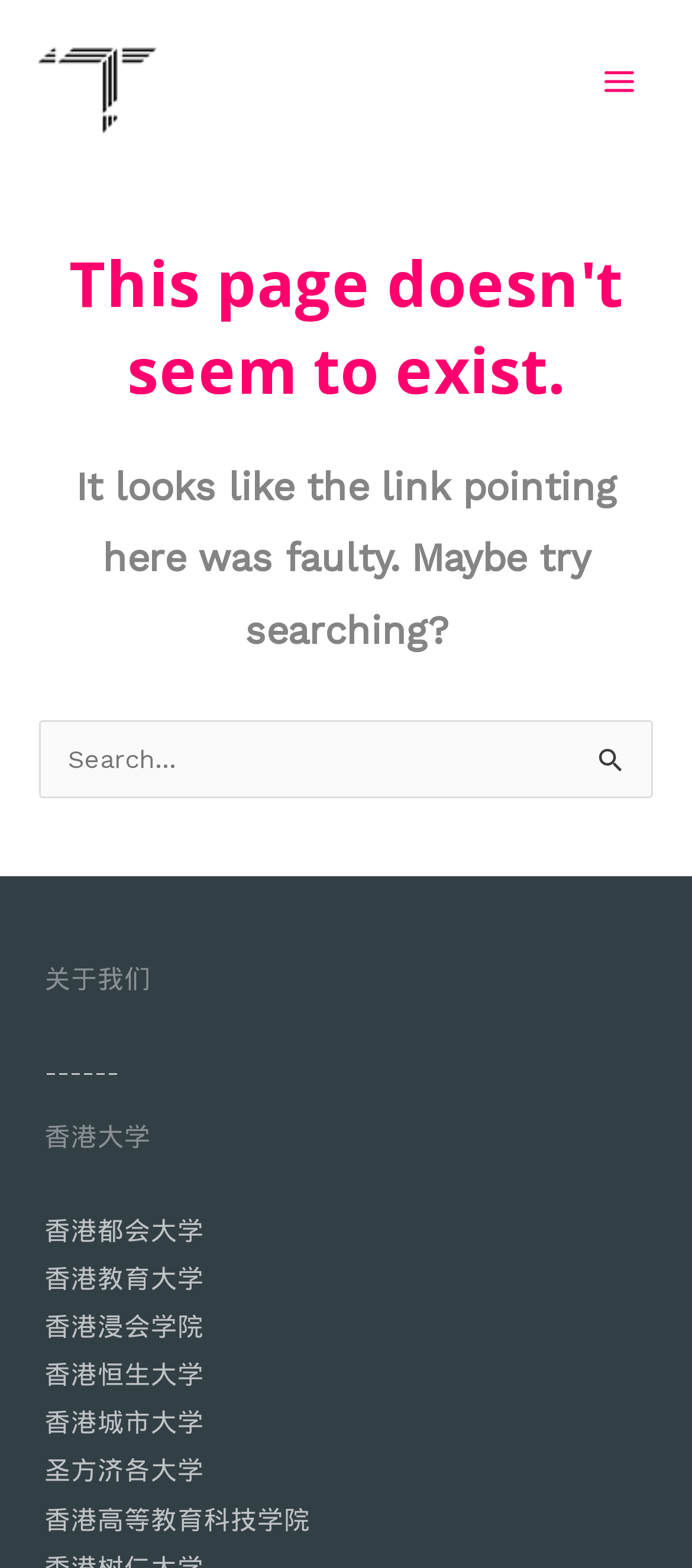Identify the bounding box for the given UI element using the description provided. Coordinates should be in the format (top-left x, top-left y, bottom-right x, bottom-right y) and must be between 0 and 1. Here is the description: 香港城市大学

[0.064, 0.897, 0.295, 0.918]